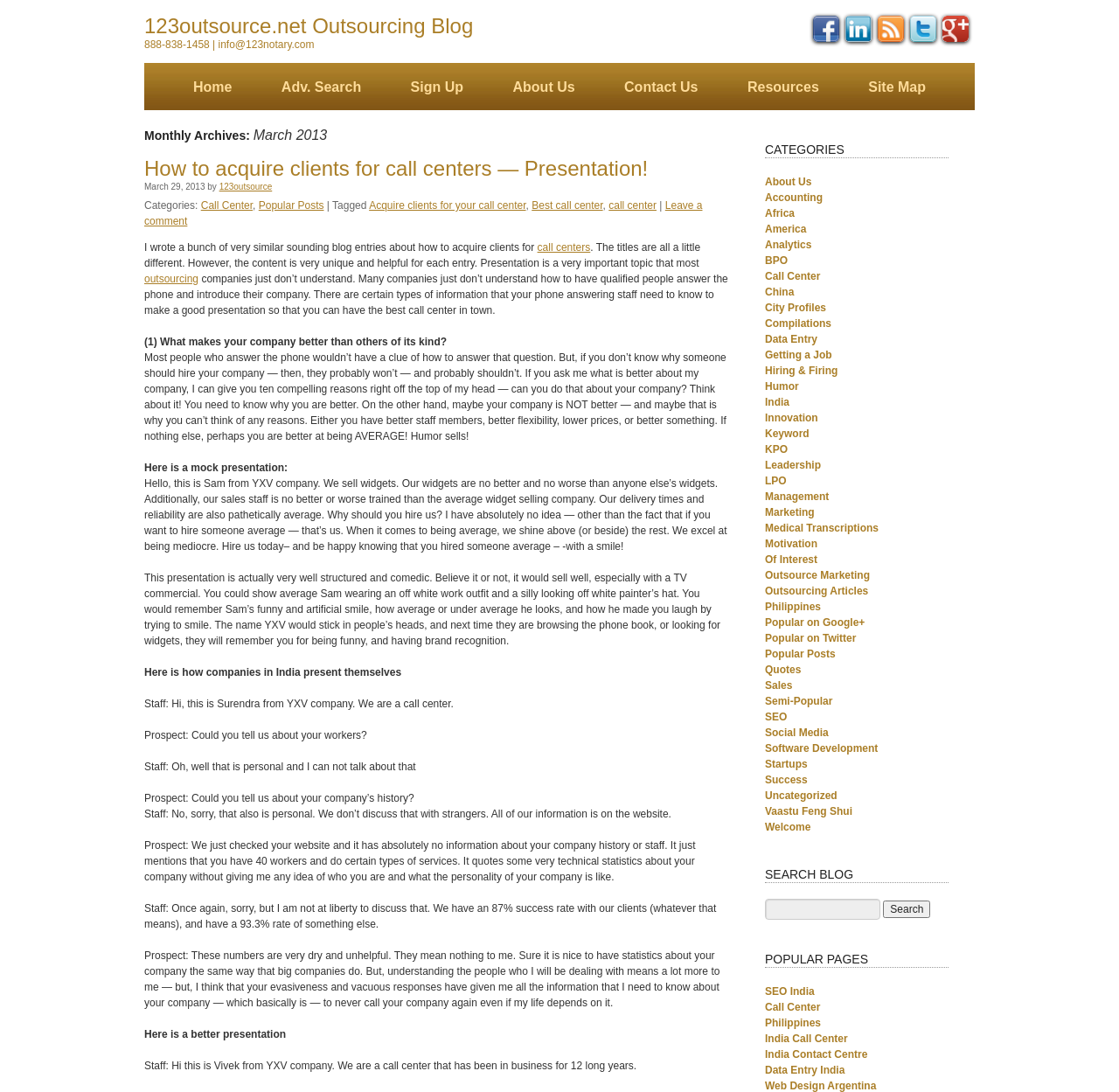Locate the bounding box coordinates of the element that needs to be clicked to carry out the instruction: "Click on the 'Contact Us' link". The coordinates should be given as four float numbers ranging from 0 to 1, i.e., [left, top, right, bottom].

[0.558, 0.073, 0.624, 0.086]